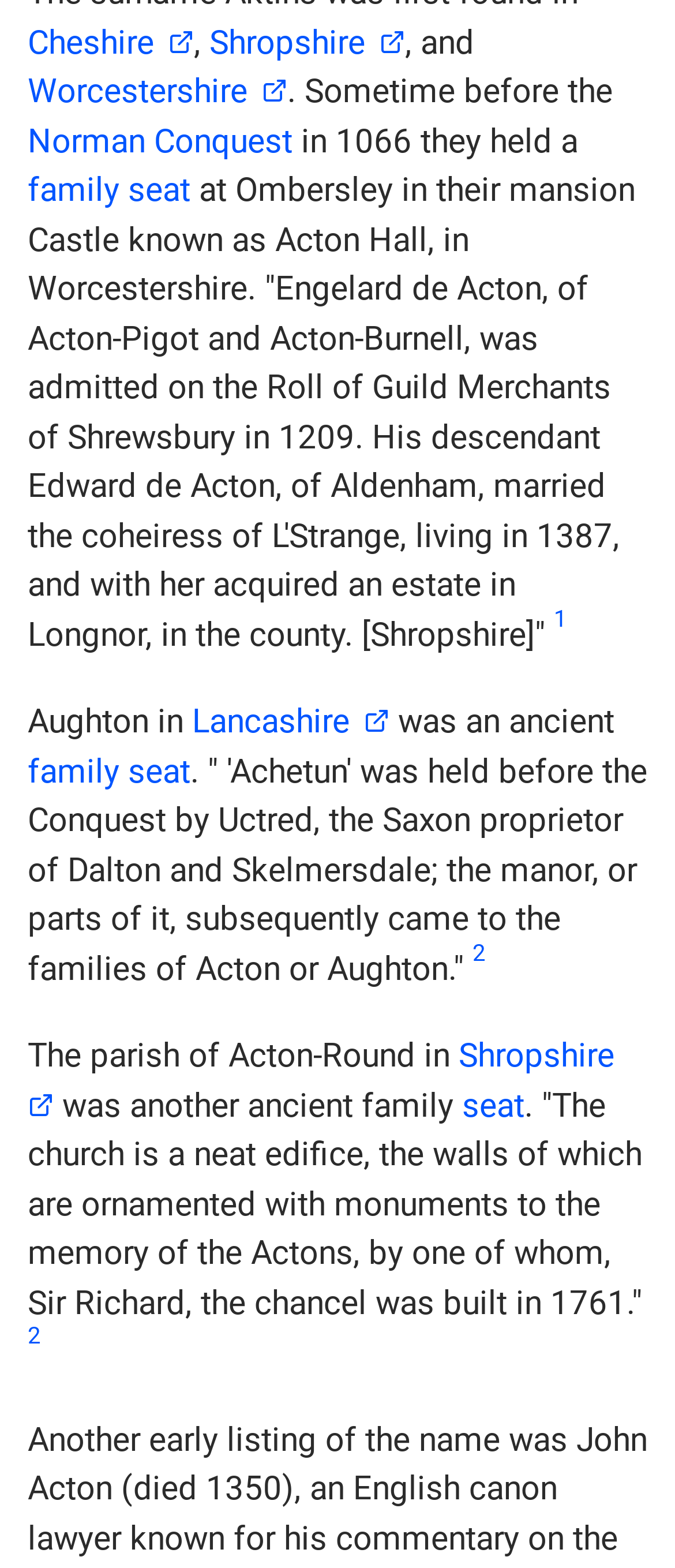Please determine the bounding box coordinates of the clickable area required to carry out the following instruction: "Visit Norman Conquest page". The coordinates must be four float numbers between 0 and 1, represented as [left, top, right, bottom].

[0.041, 0.077, 0.433, 0.102]